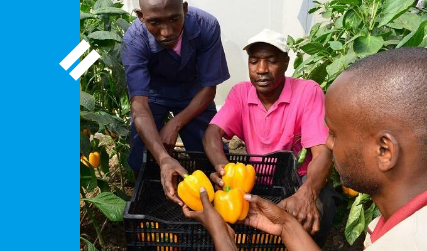Please provide a comprehensive response to the question below by analyzing the image: 
What is the purpose of the initiative?

The question seeks to understand the objective of the initiative mentioned in the caption. The caption states that the imagery highlights the efforts to enhance market access for East African small and medium-sized enterprises, which aligns with initiatives aimed at improving agricultural productivity and trade.